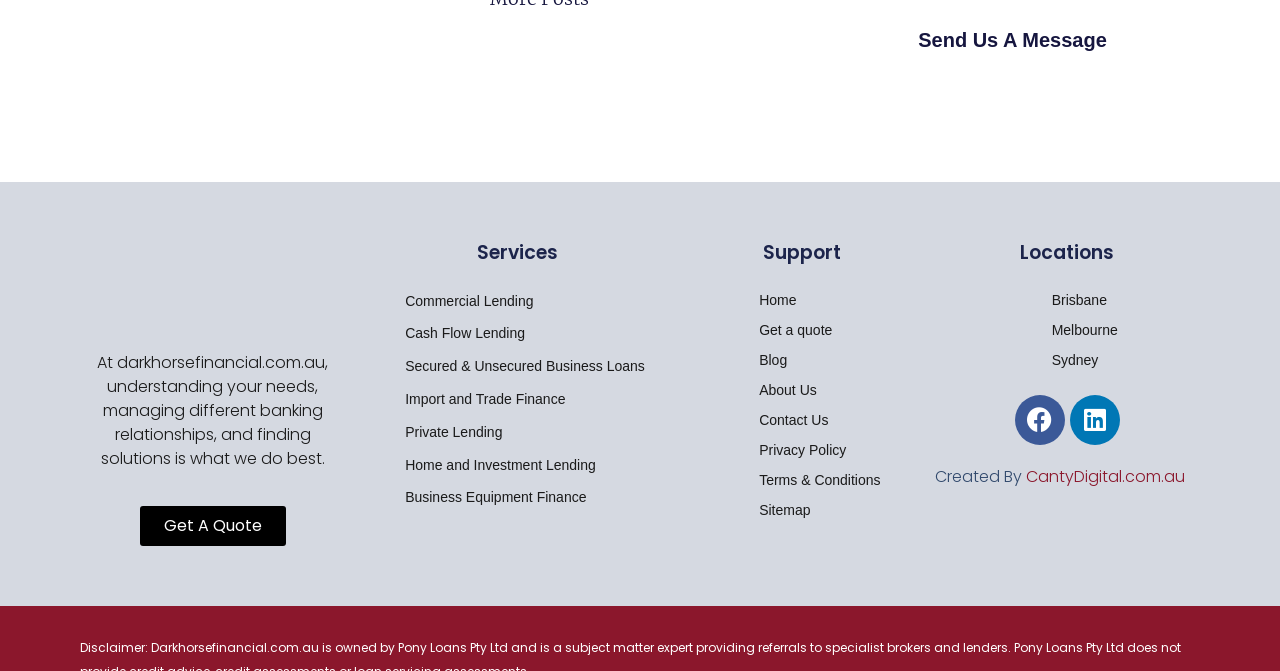Pinpoint the bounding box coordinates of the clickable element needed to complete the instruction: "Check Disclaimer". The coordinates should be provided as four float numbers between 0 and 1: [left, top, right, bottom].

[0.062, 0.952, 0.118, 0.977]